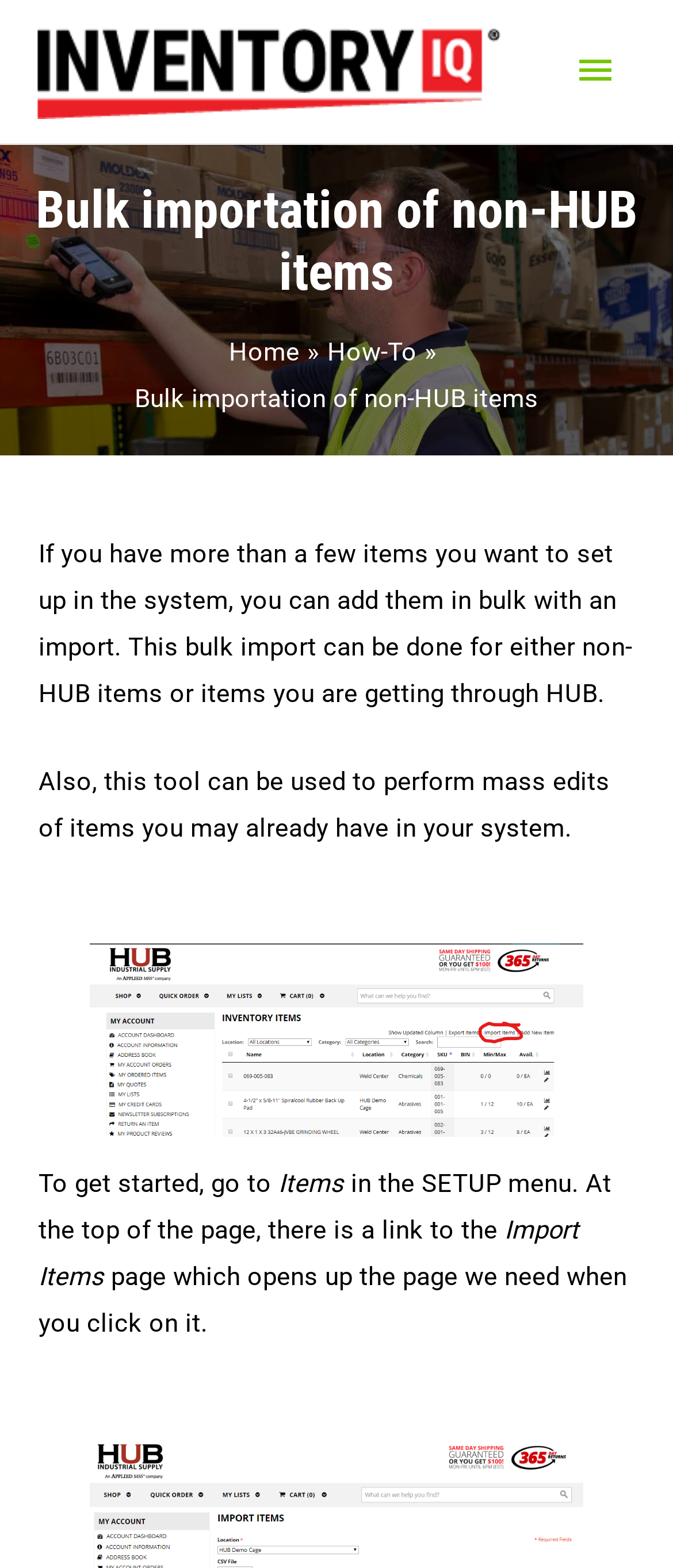Please determine the bounding box coordinates, formatted as (top-left x, top-left y, bottom-right x, bottom-right y), with all values as floating point numbers between 0 and 1. Identify the bounding box of the region described as: Social Media

None